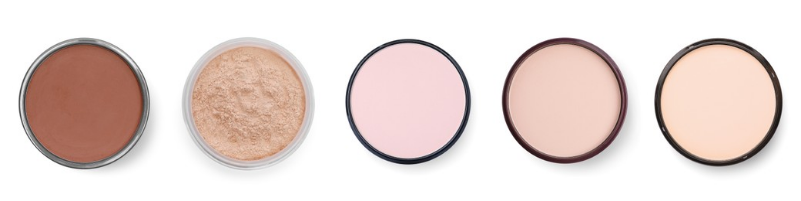How many powders are displayed?
Analyze the image and deliver a detailed answer to the question.

The image showcases a collection of face powders arranged neatly from left to right, and there are five powders in total, each with a different color and texture.